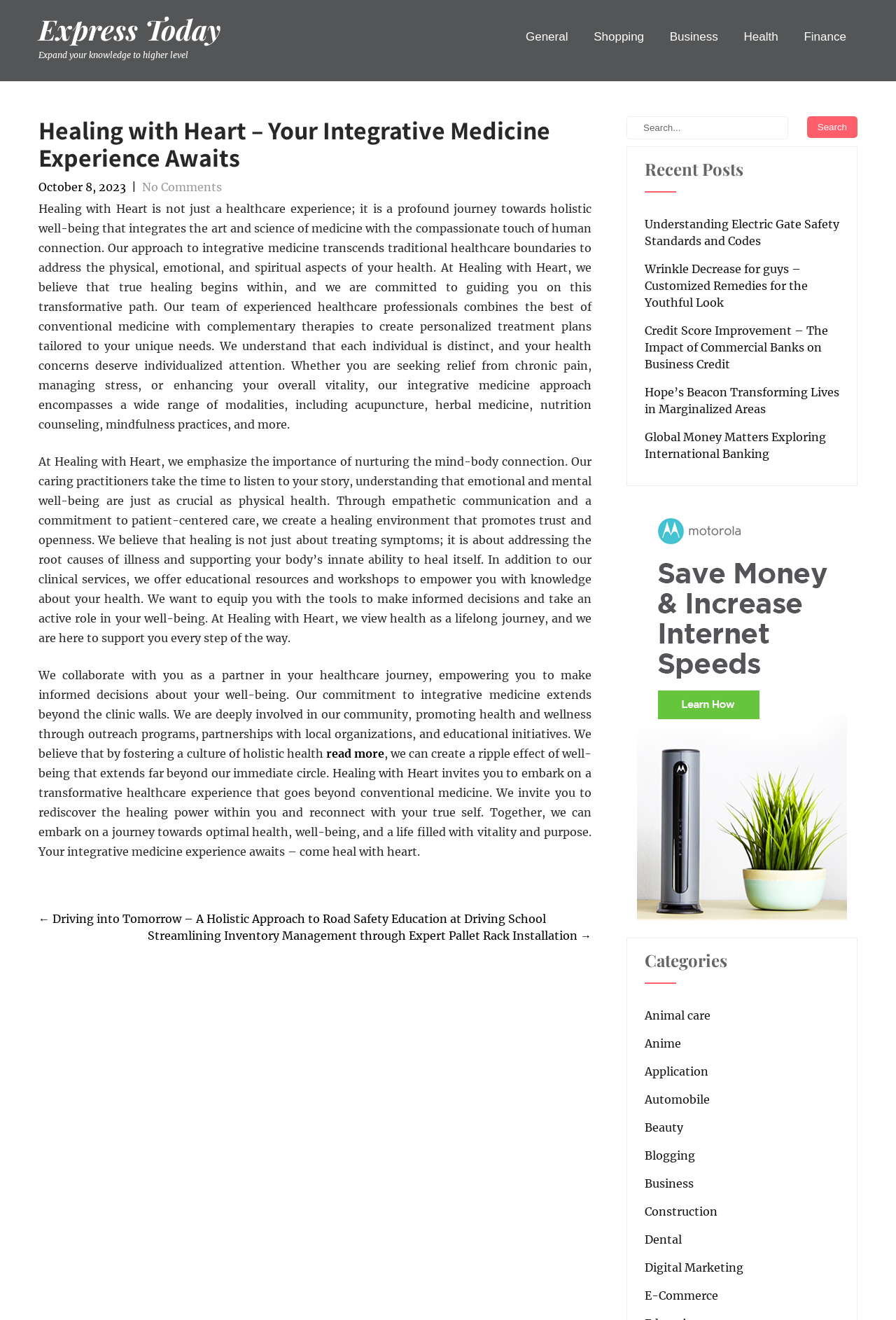Can you pinpoint the bounding box coordinates for the clickable element required for this instruction: "Search for something"? The coordinates should be four float numbers between 0 and 1, i.e., [left, top, right, bottom].

[0.699, 0.088, 0.957, 0.111]